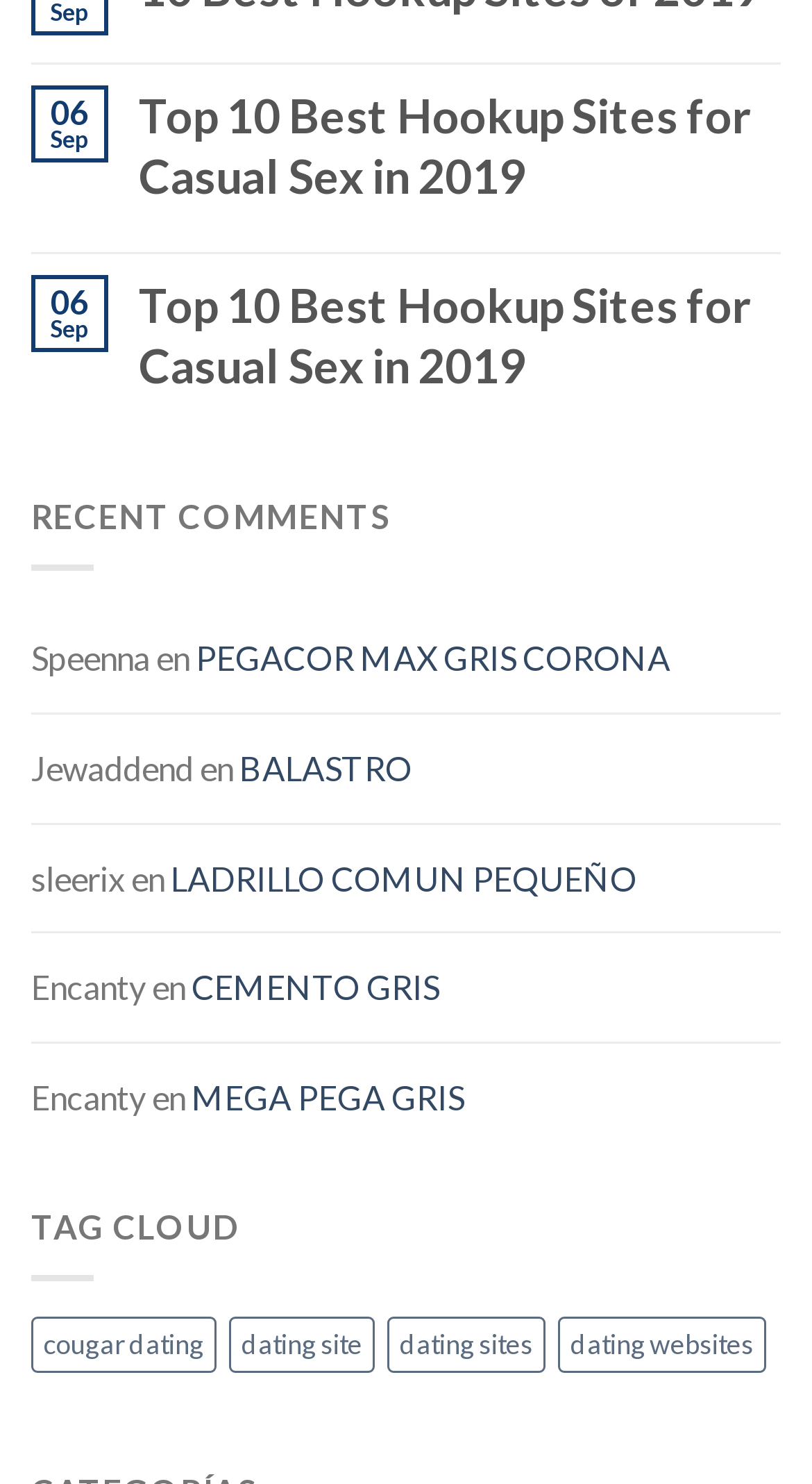What is the title of the second link?
From the image, respond with a single word or phrase.

Top 10 Best Hookup Sites for Casual Sex in 2019